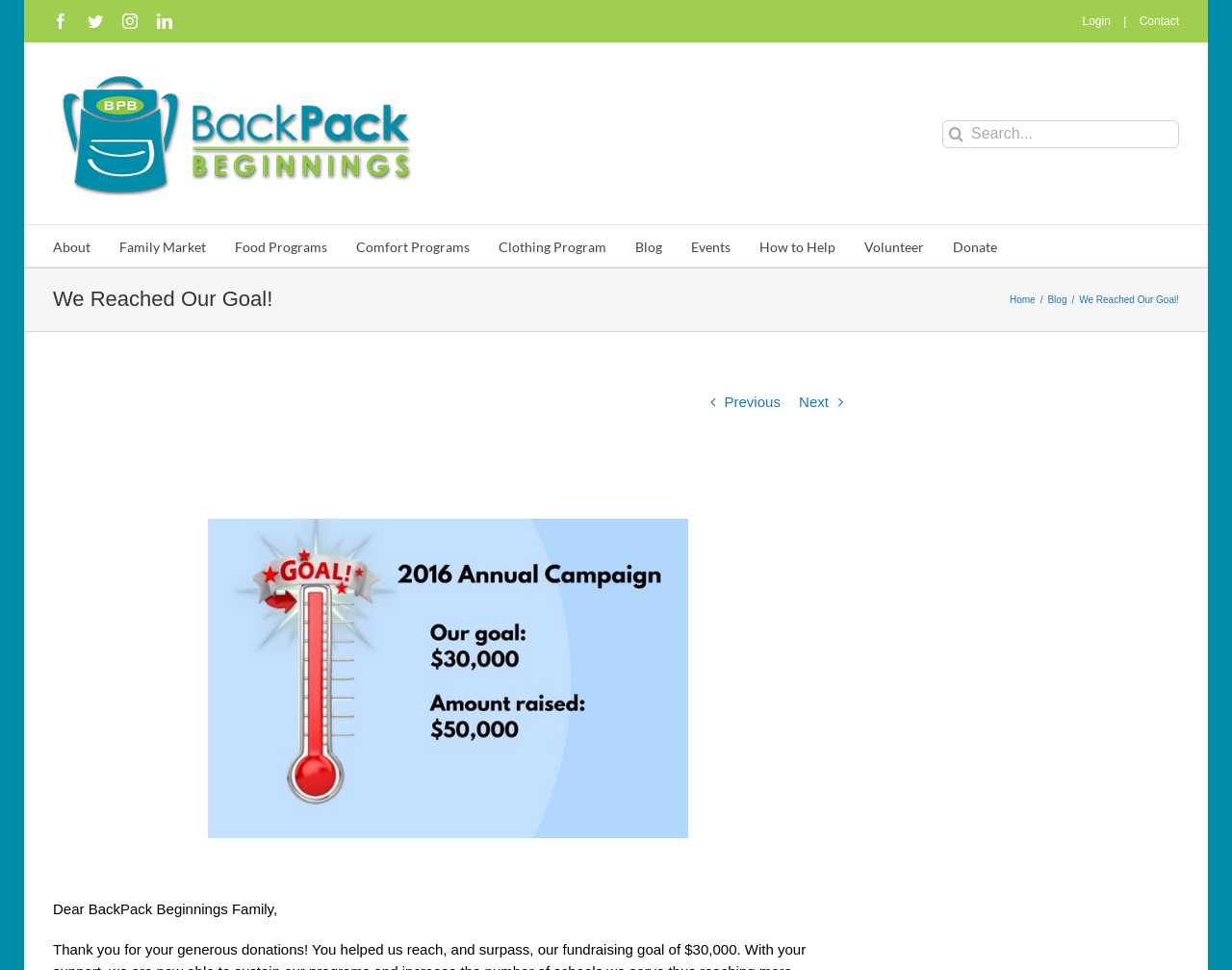Pinpoint the bounding box coordinates of the element to be clicked to execute the instruction: "Login to the website".

[0.878, 0.015, 0.901, 0.029]